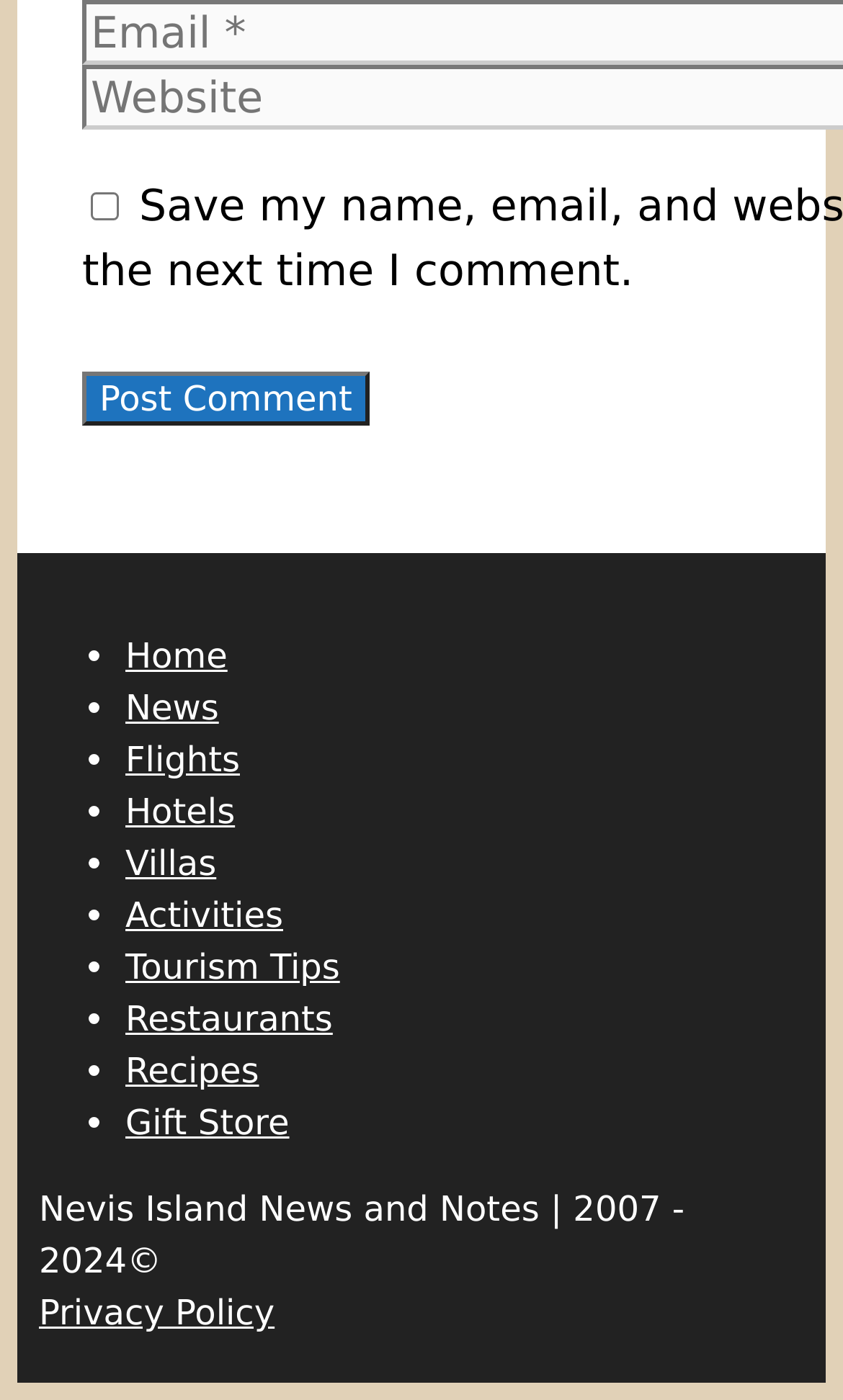Please provide the bounding box coordinates for the element that needs to be clicked to perform the instruction: "Go to the home page". The coordinates must consist of four float numbers between 0 and 1, formatted as [left, top, right, bottom].

[0.149, 0.685, 0.27, 0.715]